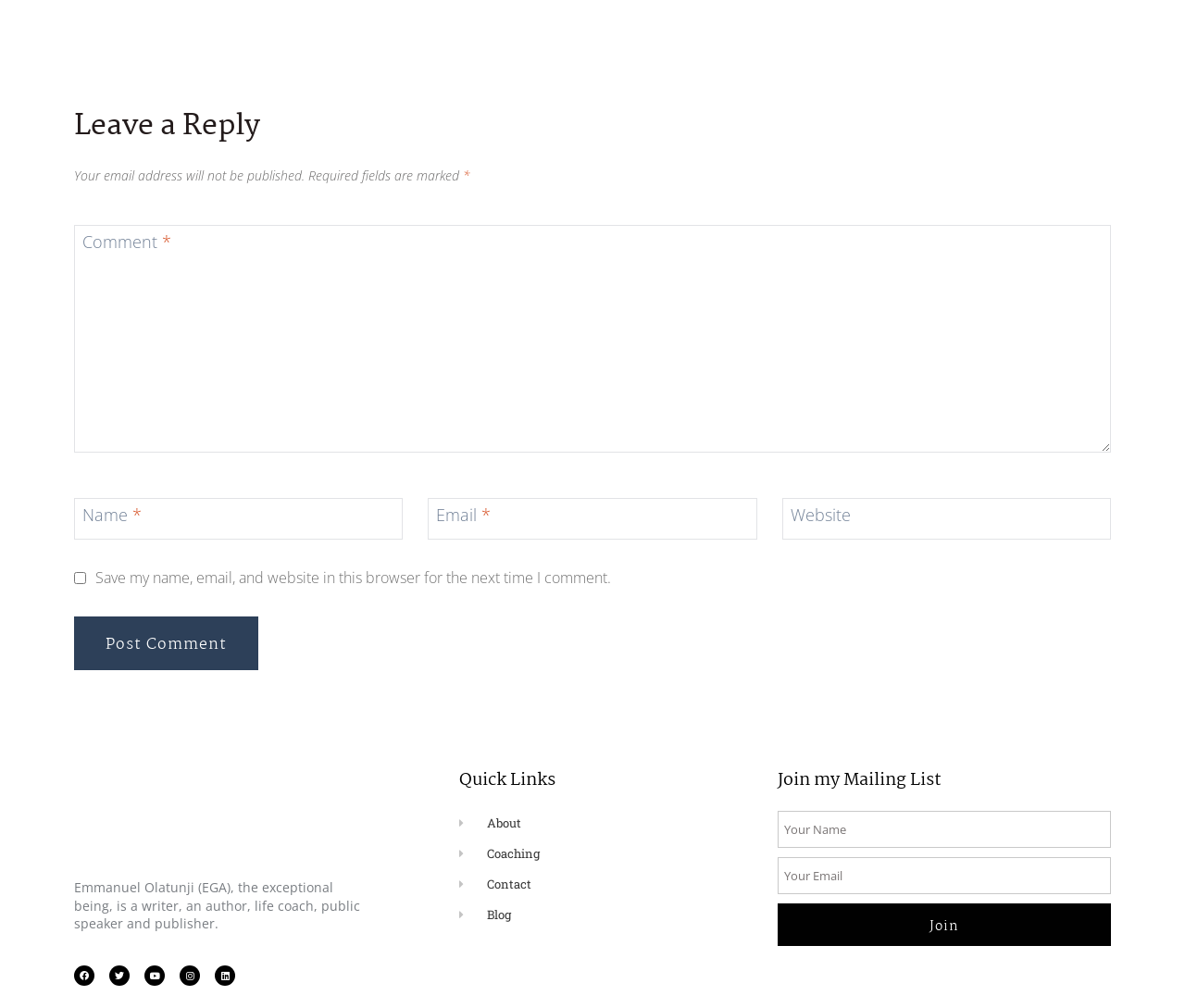Find the bounding box coordinates of the clickable area required to complete the following action: "follow ETAS on Facebook".

None